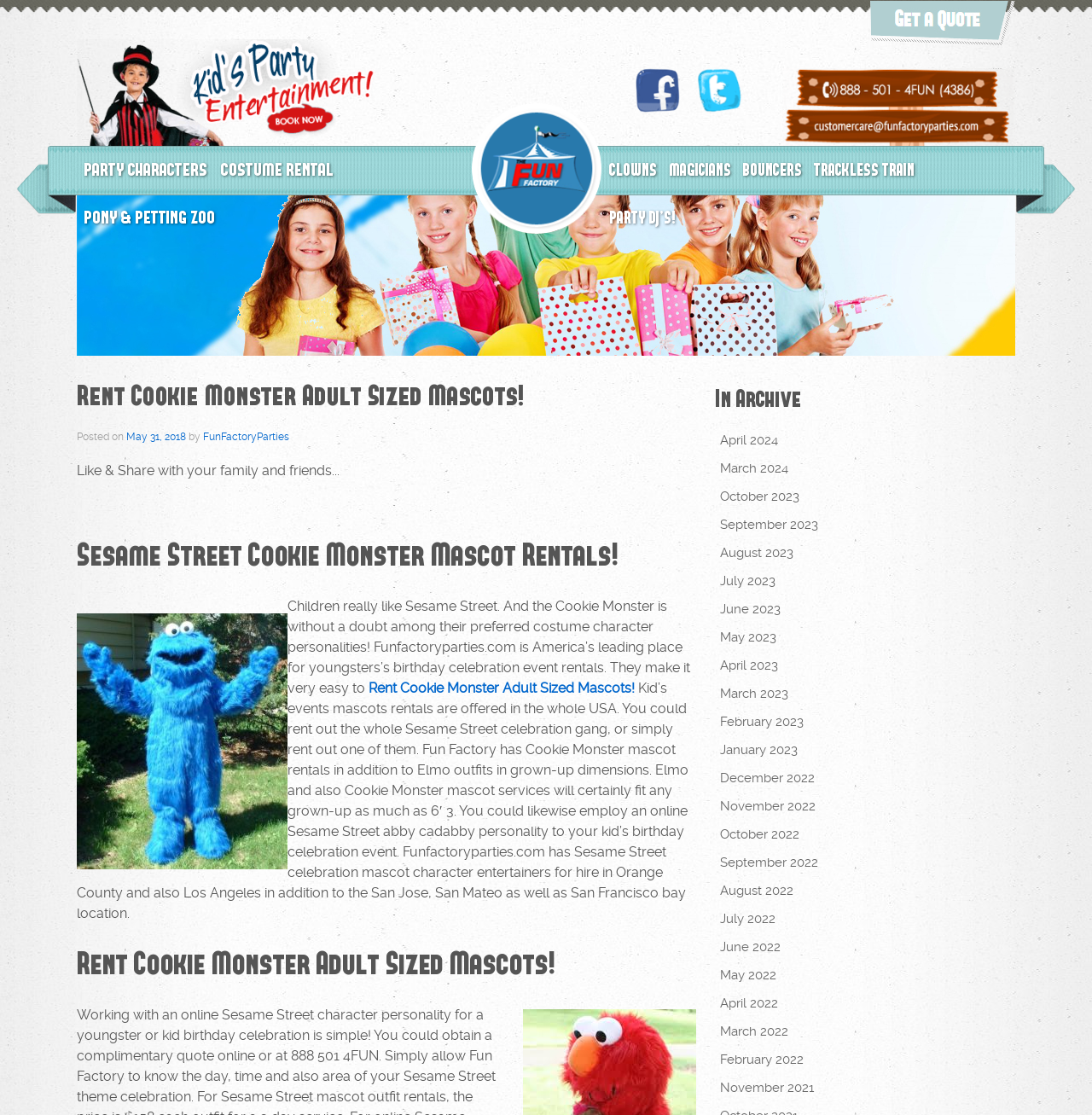Bounding box coordinates must be specified in the format (top-left x, top-left y, bottom-right x, bottom-right y). All values should be floating point numbers between 0 and 1. What are the bounding box coordinates of the UI element described as: June 2022

[0.659, 0.837, 0.838, 0.862]